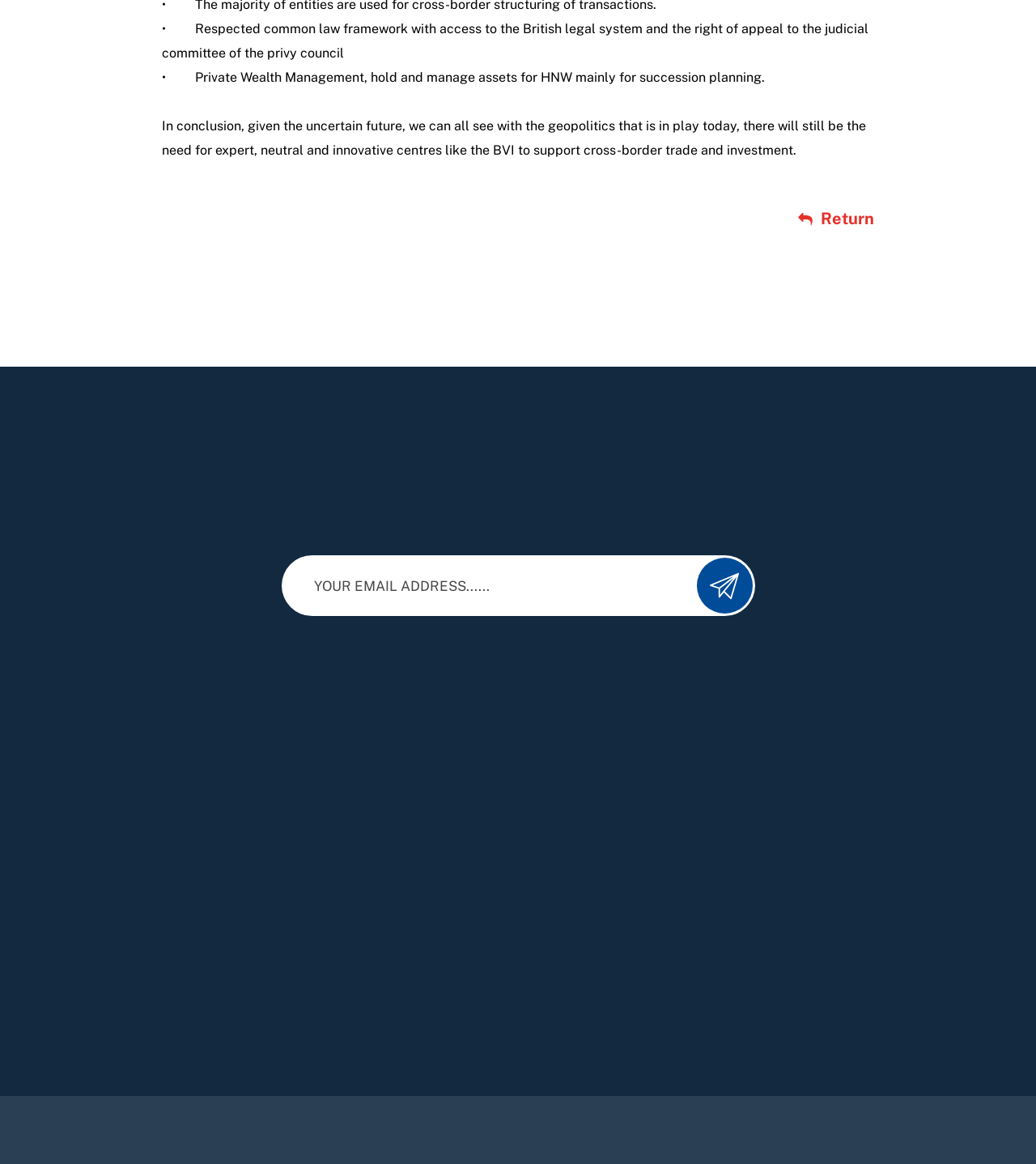From the screenshot, find the bounding box of the UI element matching this description: "title="linkedin"". Supply the bounding box coordinates in the form [left, top, right, bottom], each a float between 0 and 1.

[0.775, 0.959, 0.814, 0.994]